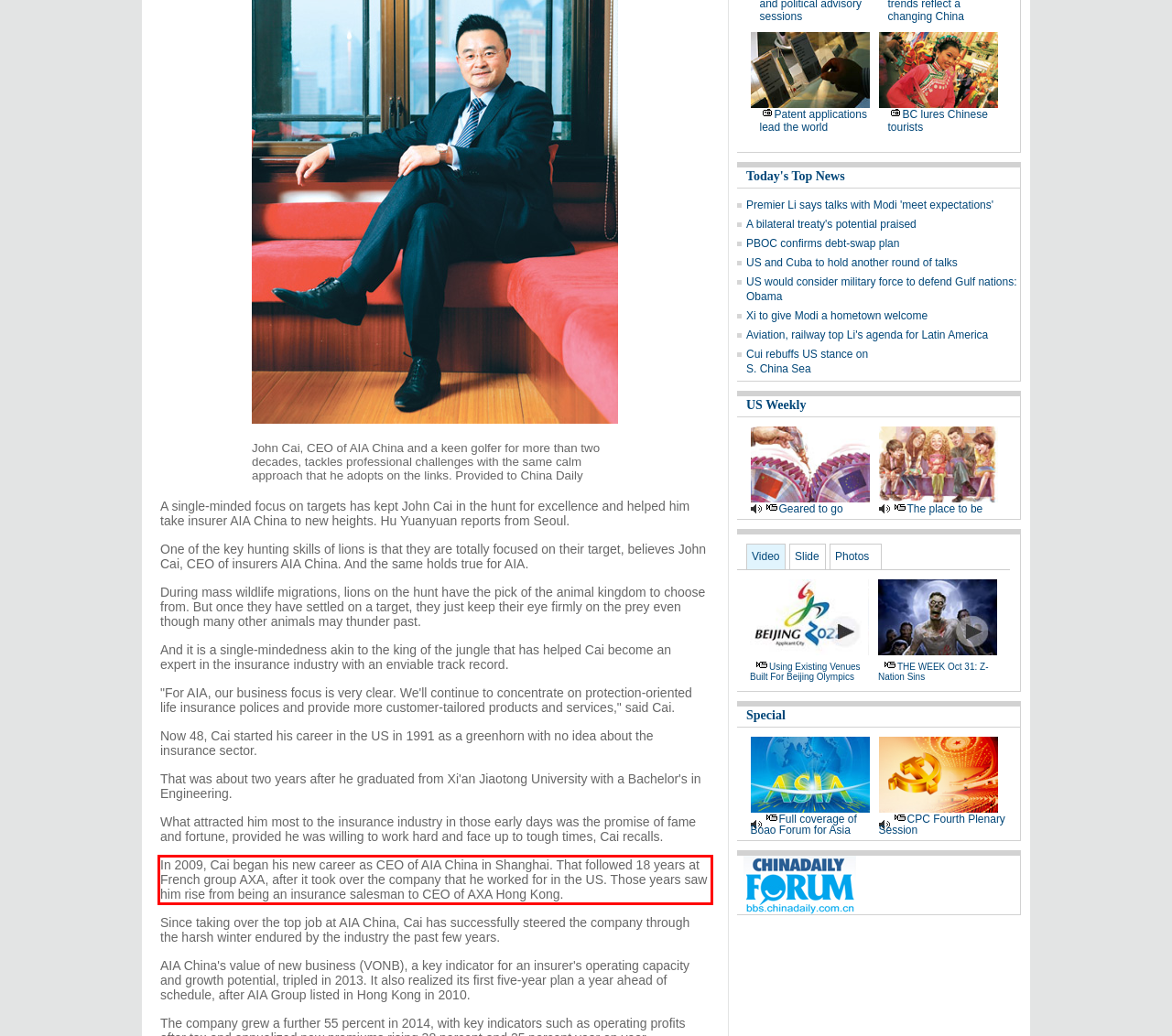Please take the screenshot of the webpage, find the red bounding box, and generate the text content that is within this red bounding box.

In 2009, Cai began his new career as CEO of AIA China in Shanghai. That followed 18 years at French group AXA, after it took over the company that he worked for in the US. Those years saw him rise from being an insurance salesman to CEO of AXA Hong Kong.